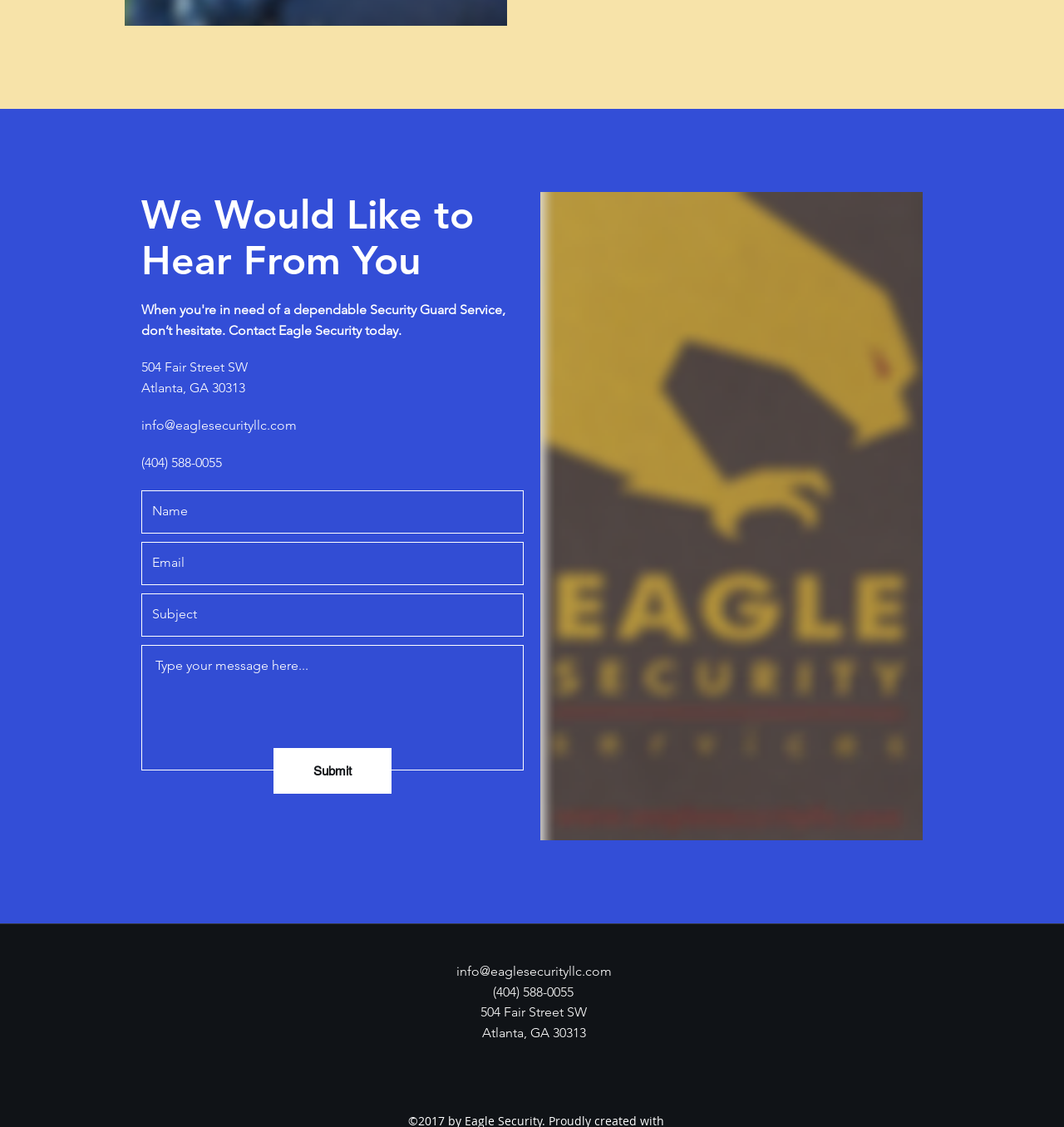Please specify the bounding box coordinates for the clickable region that will help you carry out the instruction: "View the company's address".

[0.133, 0.319, 0.233, 0.333]